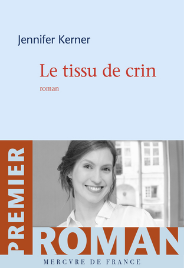What is the significance of the book?
Utilize the image to construct a detailed and well-explained answer.

The book is significant because it is the author's first novel, as emphasized by the bold typography at the bottom of the cover, which reads 'PREMIER ROMAN'.